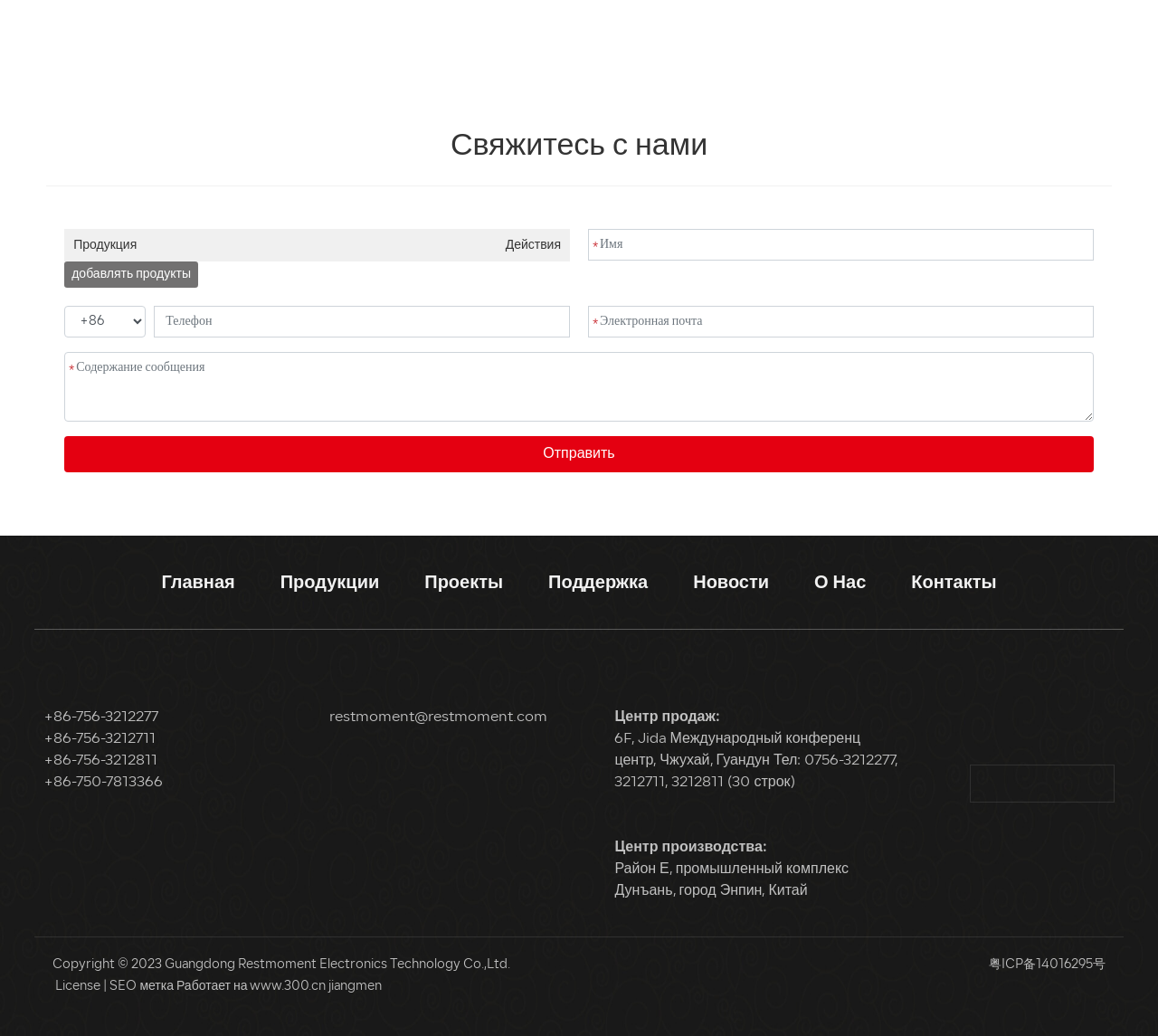Determine the bounding box coordinates of the section to be clicked to follow the instruction: "Click on 'Отправить'". The coordinates should be given as four float numbers between 0 and 1, formatted as [left, top, right, bottom].

[0.056, 0.421, 0.944, 0.456]